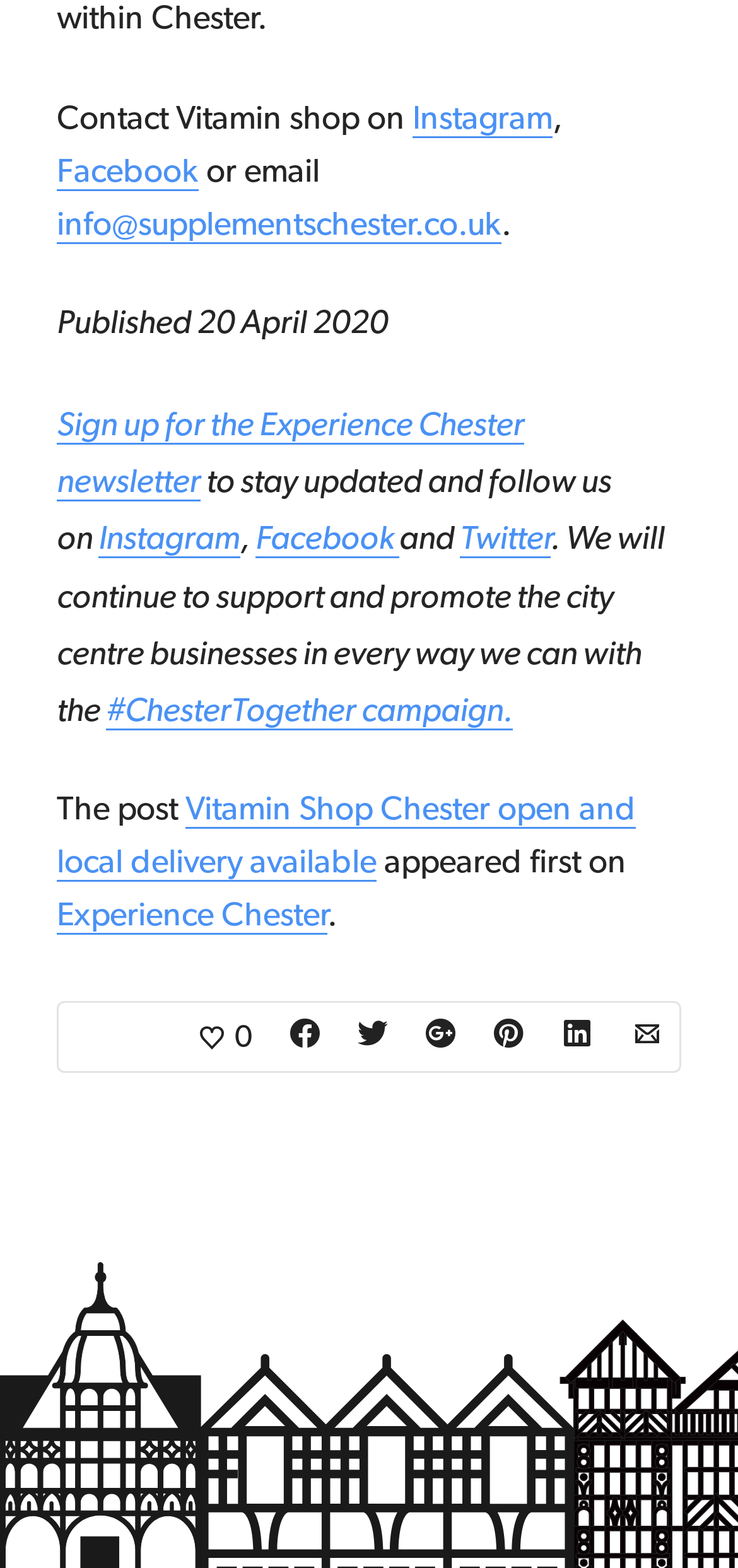Please analyze the image and give a detailed answer to the question:
When was the post published?

The publication date can be found in the text where it says 'Published 20 April 2020'.